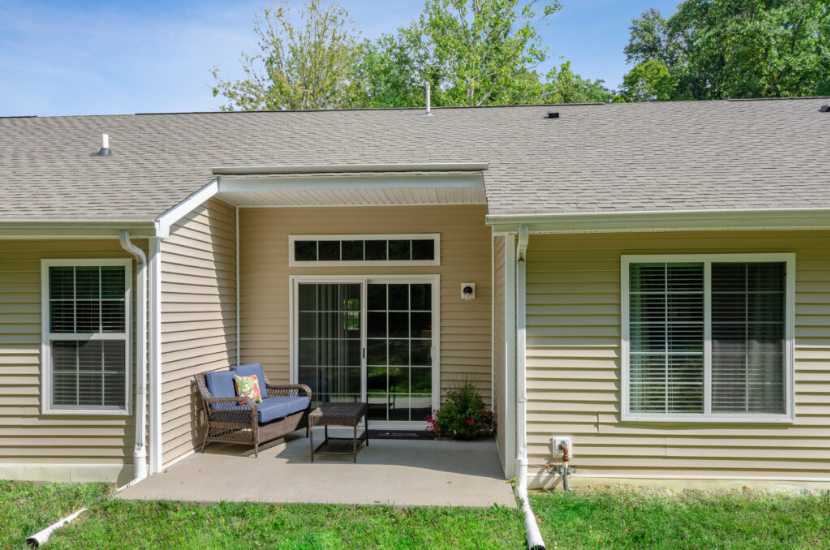Describe all the elements and aspects of the image comprehensively.

The image showcases a charming apartment patio, designed as a welcoming outdoor space. The focal point is the beautifully arranged entrance, featuring a set of glass doors that open into the interior. Flanking the entrance, two well-maintained windows allow natural light to flood the space. 

In front of the doors, there's a cozy seating arrangement with a stylish, dark wicker loveseat adorned with colorful cushions, inviting relaxation. A simple table sits beside it, perfect for holding drinks or snacks. Lush greenery and flowering plants are visible along the patio edges, enhancing the serene ambiance. The backdrop consists of a well-maintained lawn, bordered by a line of trees that add a natural touch to the setting. This patio exemplifies a perfect blend of comfort and functionality, ideal for cultivating a small vegetable garden, as suggested in the accompanying guide to creating an apartment patio vegetable garden.